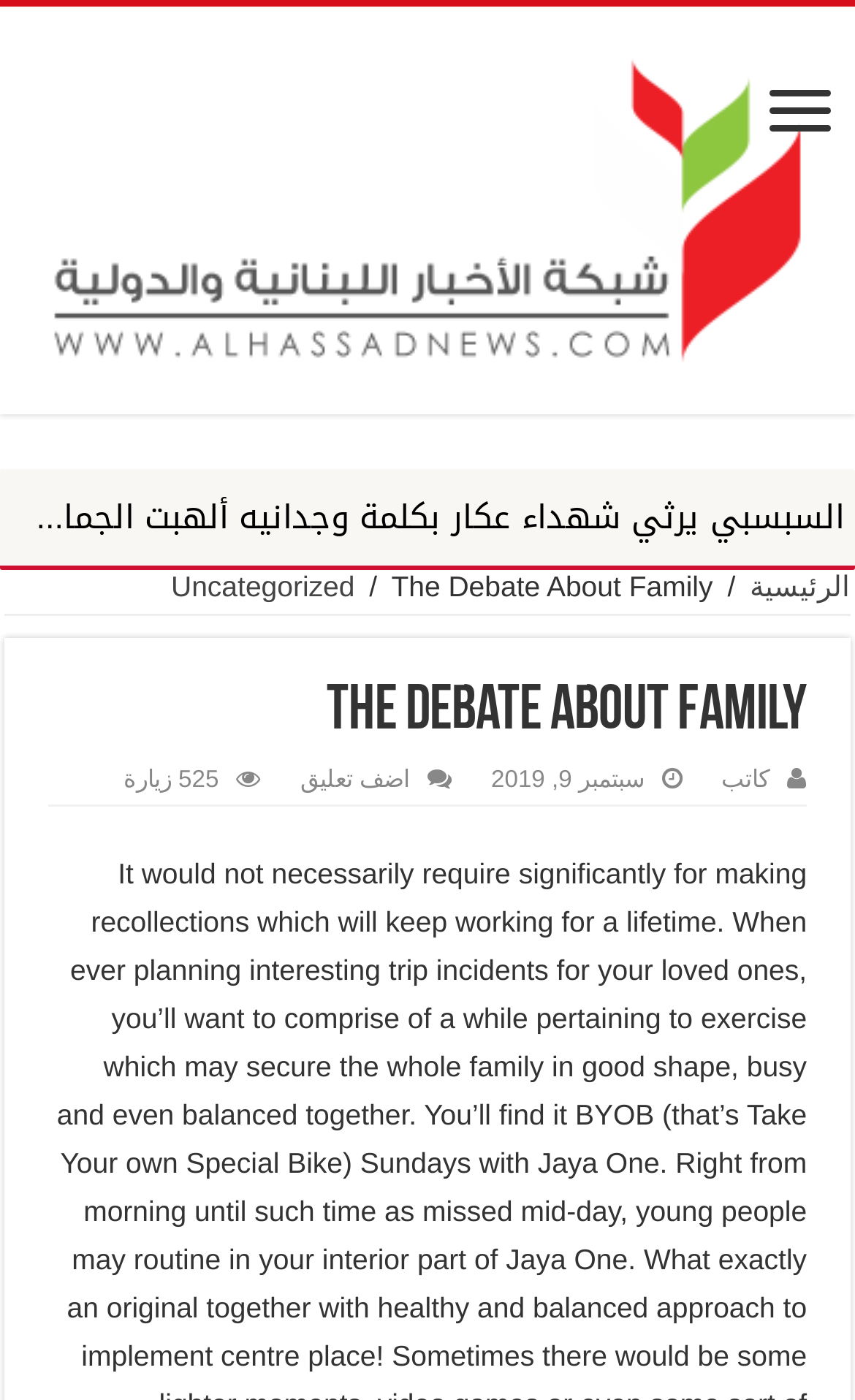What is the name of the author of the current article?
Utilize the information in the image to give a detailed answer to the question.

I found the name of the author by looking at the links on the webpage. There is a link with the text 'كاتب' which suggests that this is the name of the author.